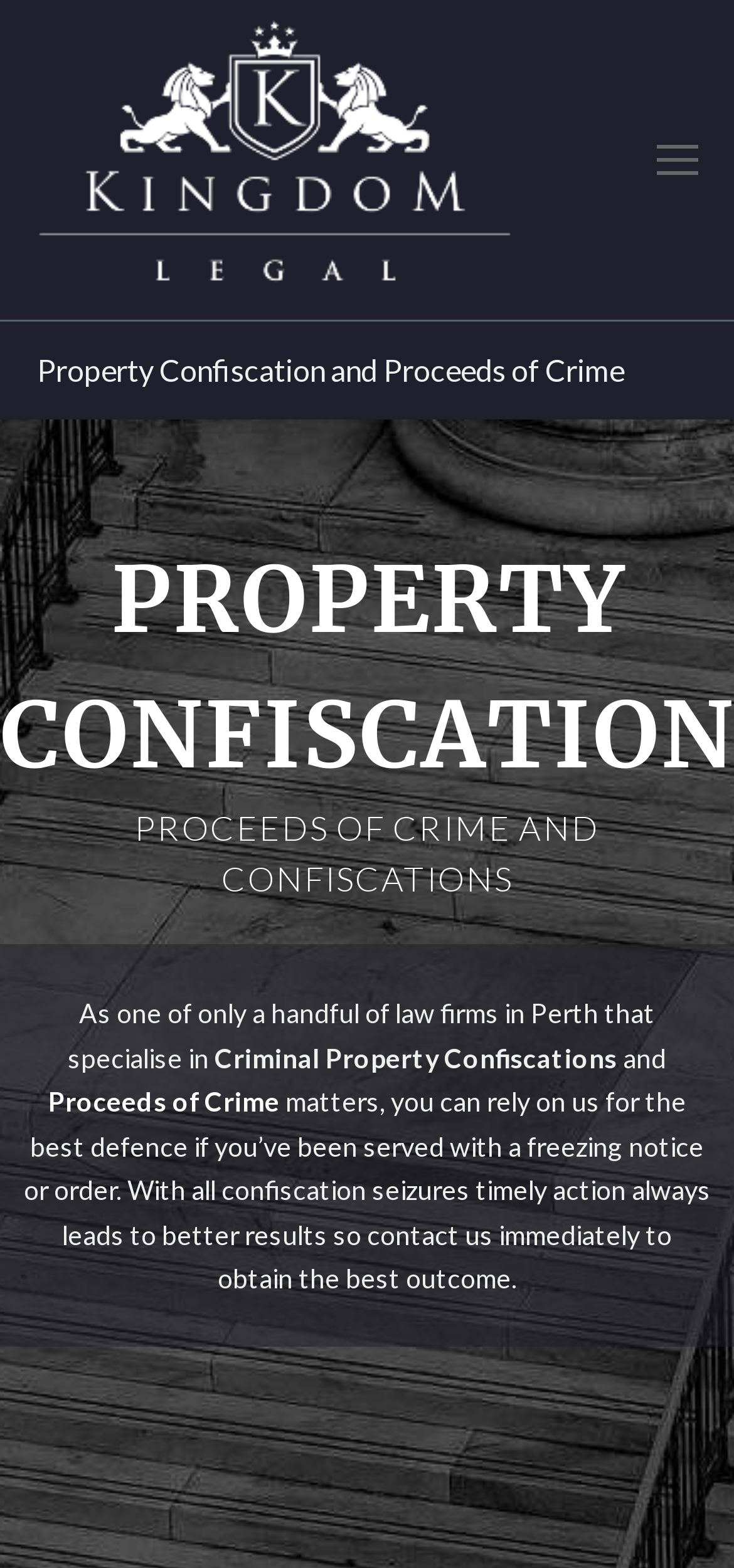Using the provided description alt="Kingdom Legal", find the bounding box coordinates for the UI element. Provide the coordinates in (top-left x, top-left y, bottom-right x, bottom-right y) format, ensuring all values are between 0 and 1.

[0.05, 0.012, 0.696, 0.18]